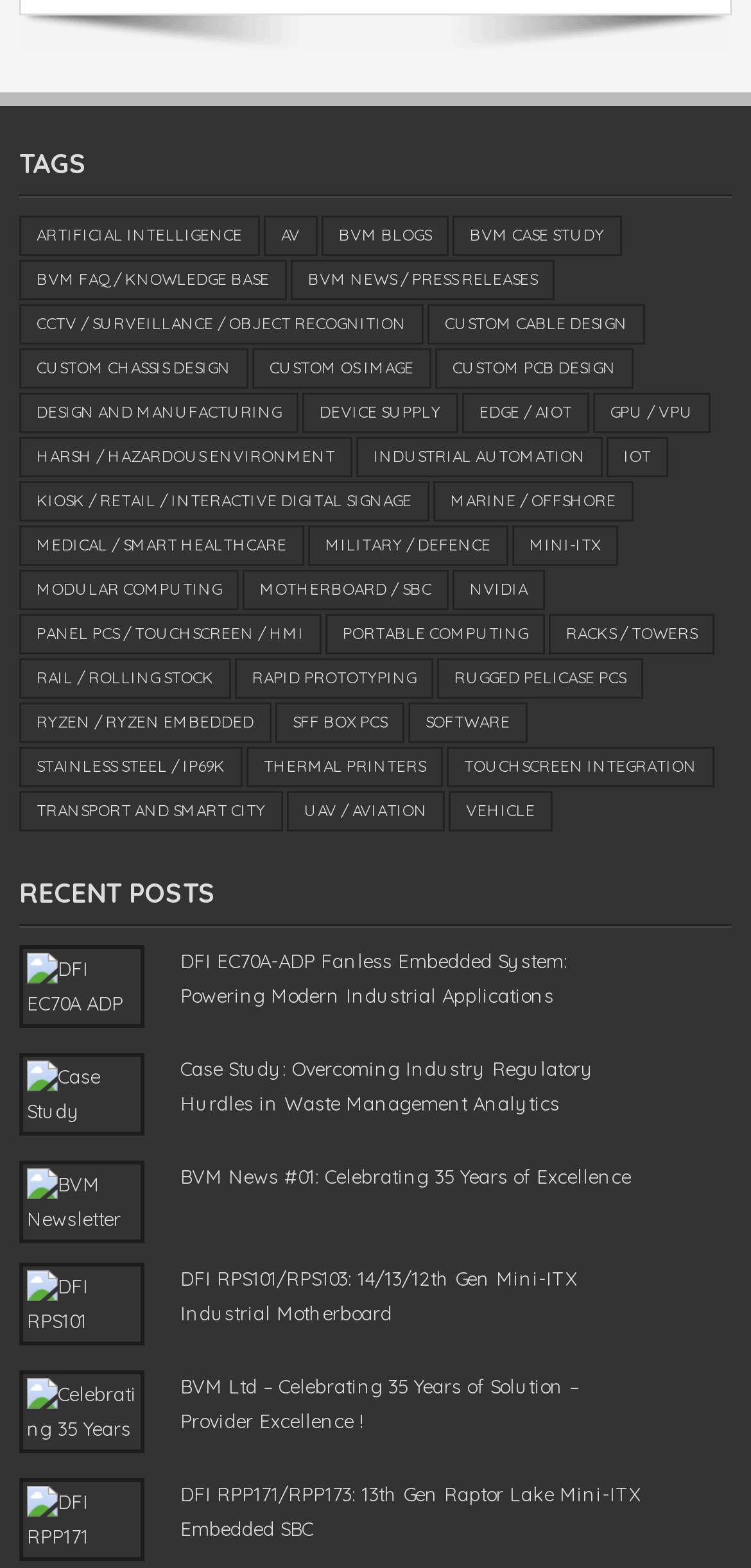Could you locate the bounding box coordinates for the section that should be clicked to accomplish this task: "View the 'DFI EC70A ADP' article".

[0.026, 0.602, 0.192, 0.655]